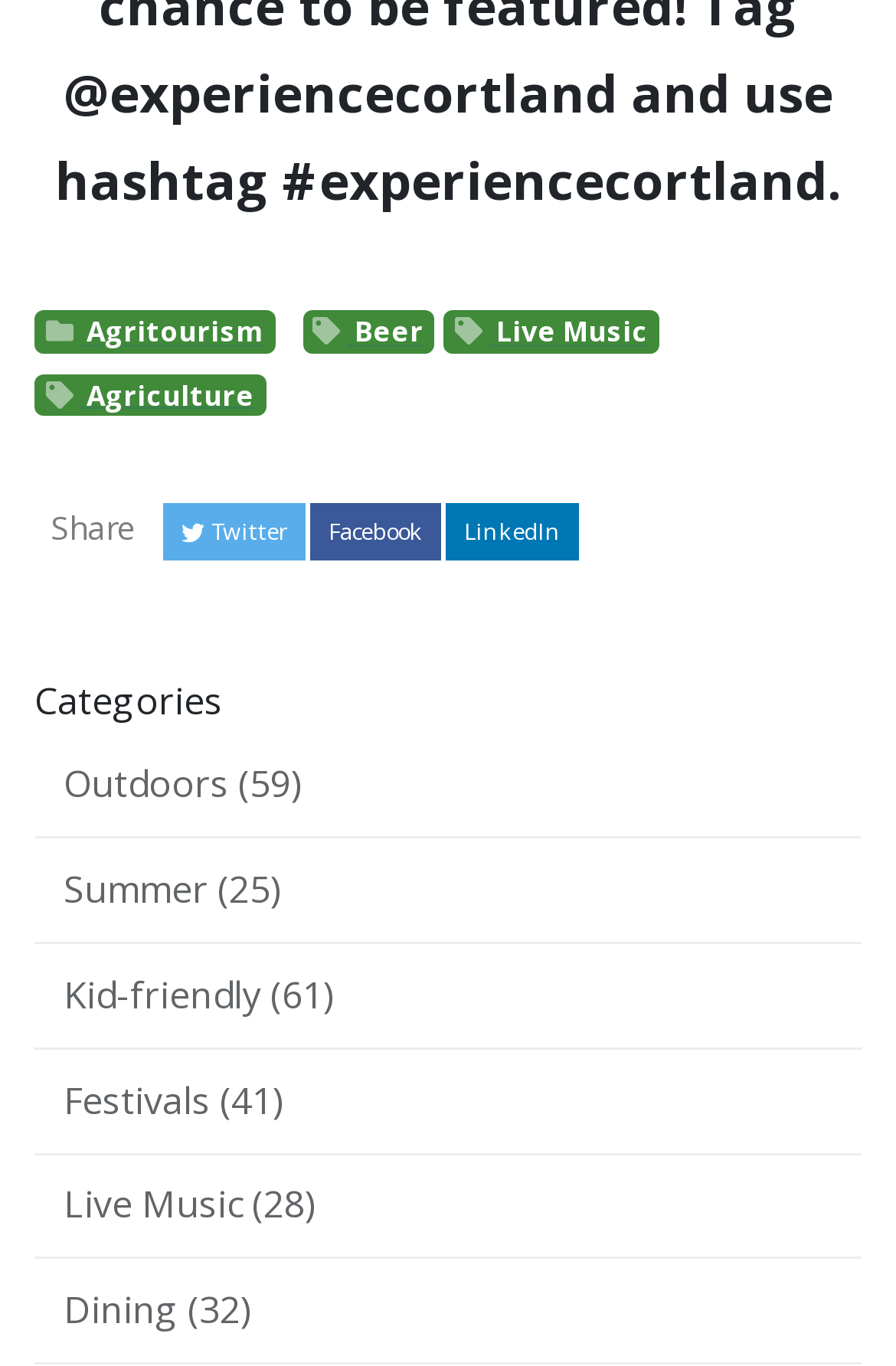Bounding box coordinates should be in the format (top-left x, top-left y, bottom-right x, bottom-right y) and all values should be floating point numbers between 0 and 1. Determine the bounding box coordinate for the UI element described as: Beer

[0.337, 0.228, 0.485, 0.259]